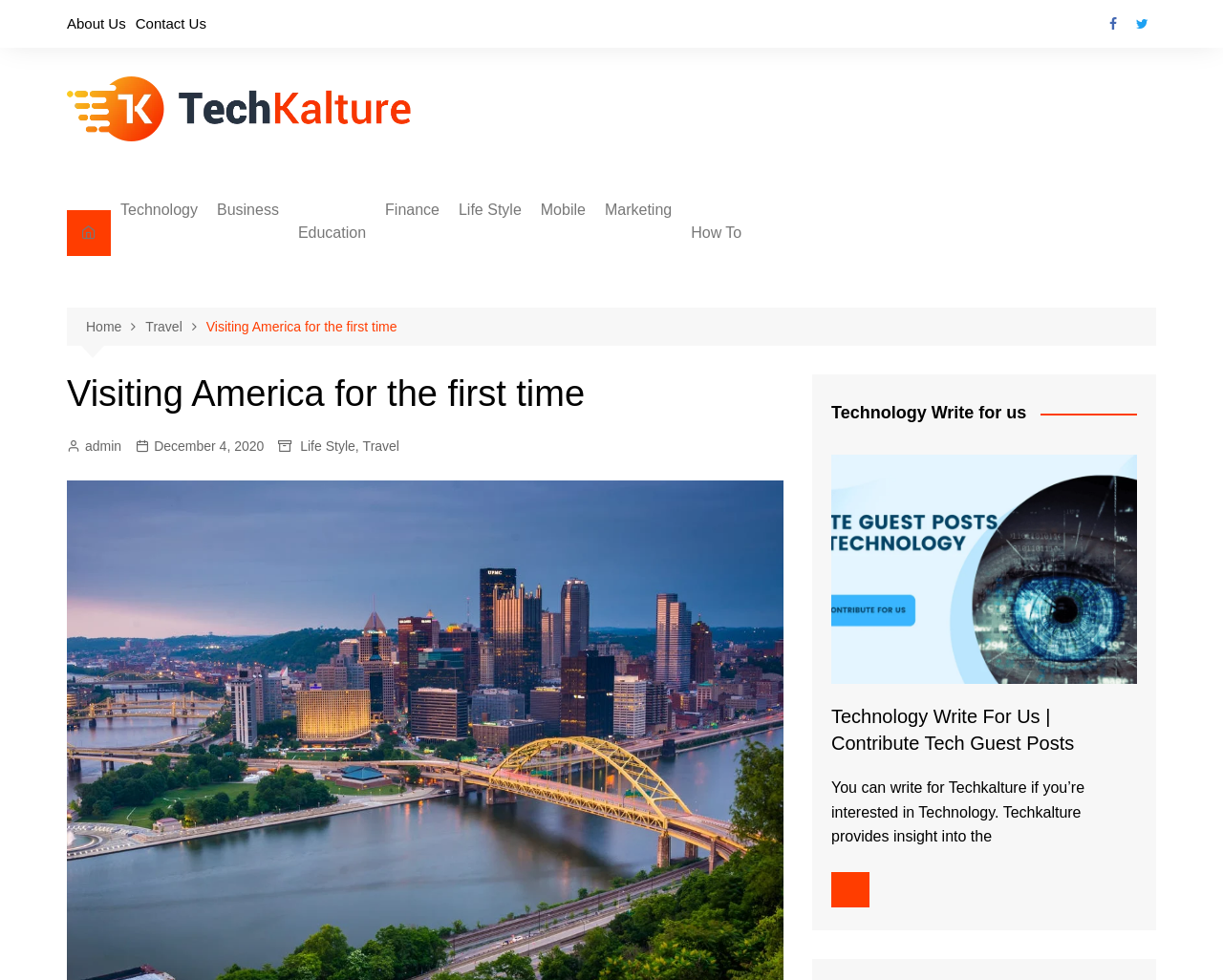Please identify the bounding box coordinates of the element on the webpage that should be clicked to follow this instruction: "Read Visiting America for the first time article". The bounding box coordinates should be given as four float numbers between 0 and 1, formatted as [left, top, right, bottom].

[0.169, 0.323, 0.325, 0.345]